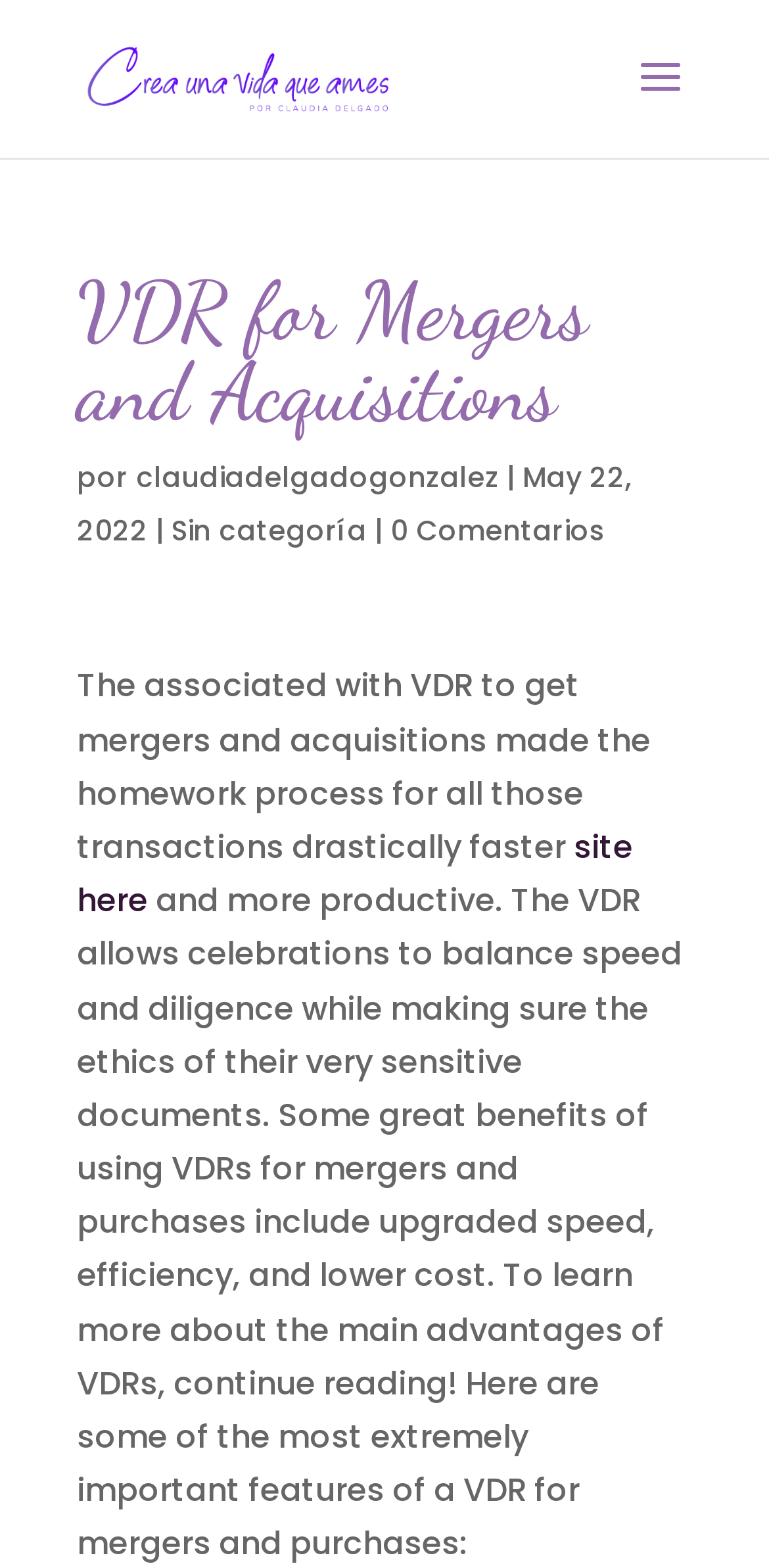Provide a thorough description of the webpage you see.

The webpage is about Virtual Data Rooms (VDRs) for mergers and acquisitions. At the top, there is a link "Crea una Vida que ames" accompanied by an image with the same name, positioned slightly above the link. Below this, there is a heading "VDR for Mergers and Acquisitions" that spans almost the entire width of the page.

Under the heading, there is a section with text "por" followed by a link "claudiadelgadogonzalez", a vertical bar, and the date "May 22, 2022". To the right of this section, there are two links: "Sin categoría" and "0 Comentarios".

The main content of the page starts below this section, with a paragraph of text that explains how VDRs have made the homework process for mergers and acquisitions faster. Below this paragraph, there is a link "site here". The rest of the page is filled with a long paragraph that discusses the benefits of using VDRs for mergers and acquisitions, including upgraded speed, efficiency, and lower cost. The paragraph also invites the reader to continue reading to learn more about the advantages of VDRs.